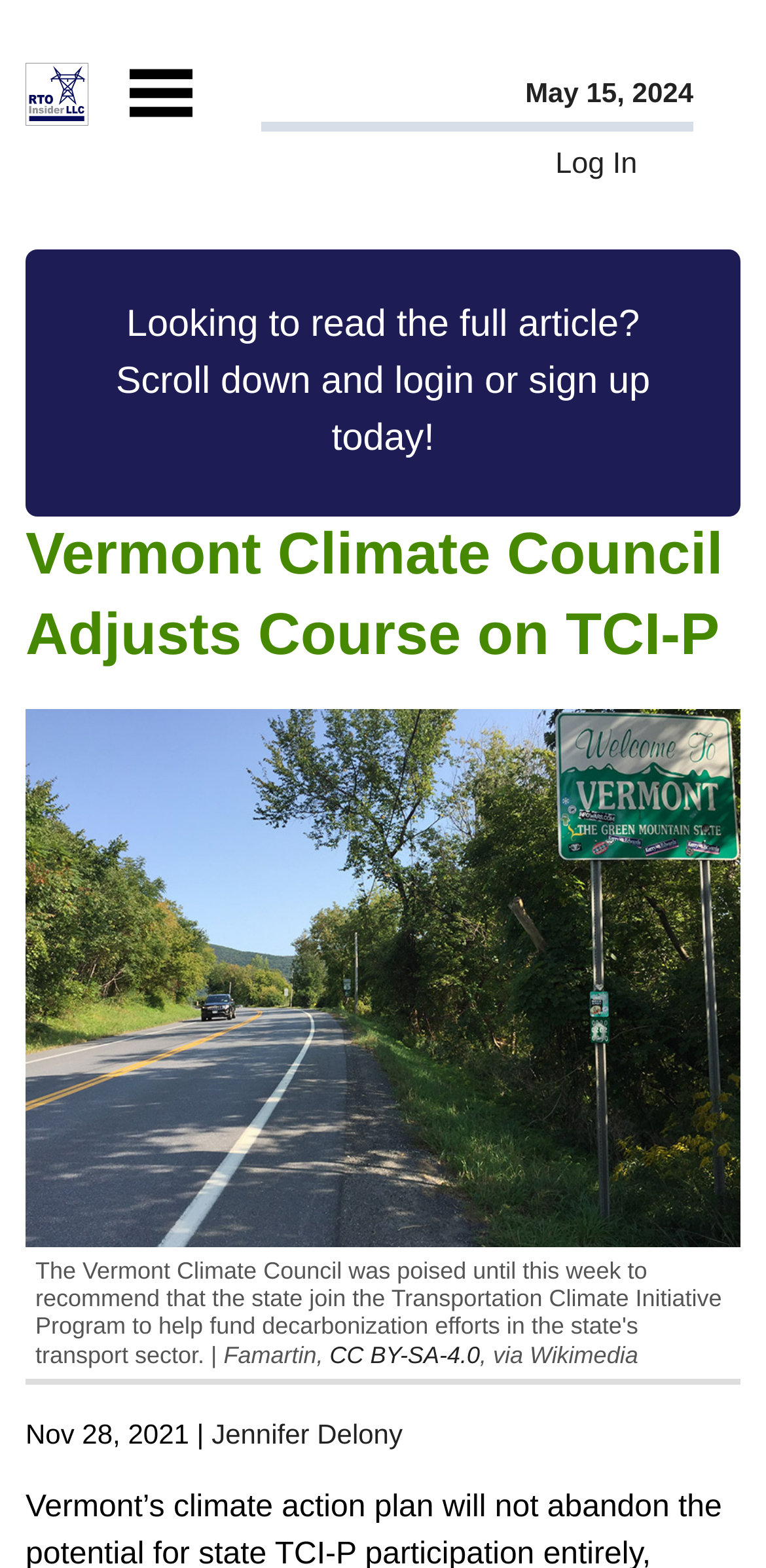Find and provide the bounding box coordinates for the UI element described here: "Log In". The coordinates should be given as four float numbers between 0 and 1: [left, top, right, bottom].

[0.725, 0.094, 0.832, 0.115]